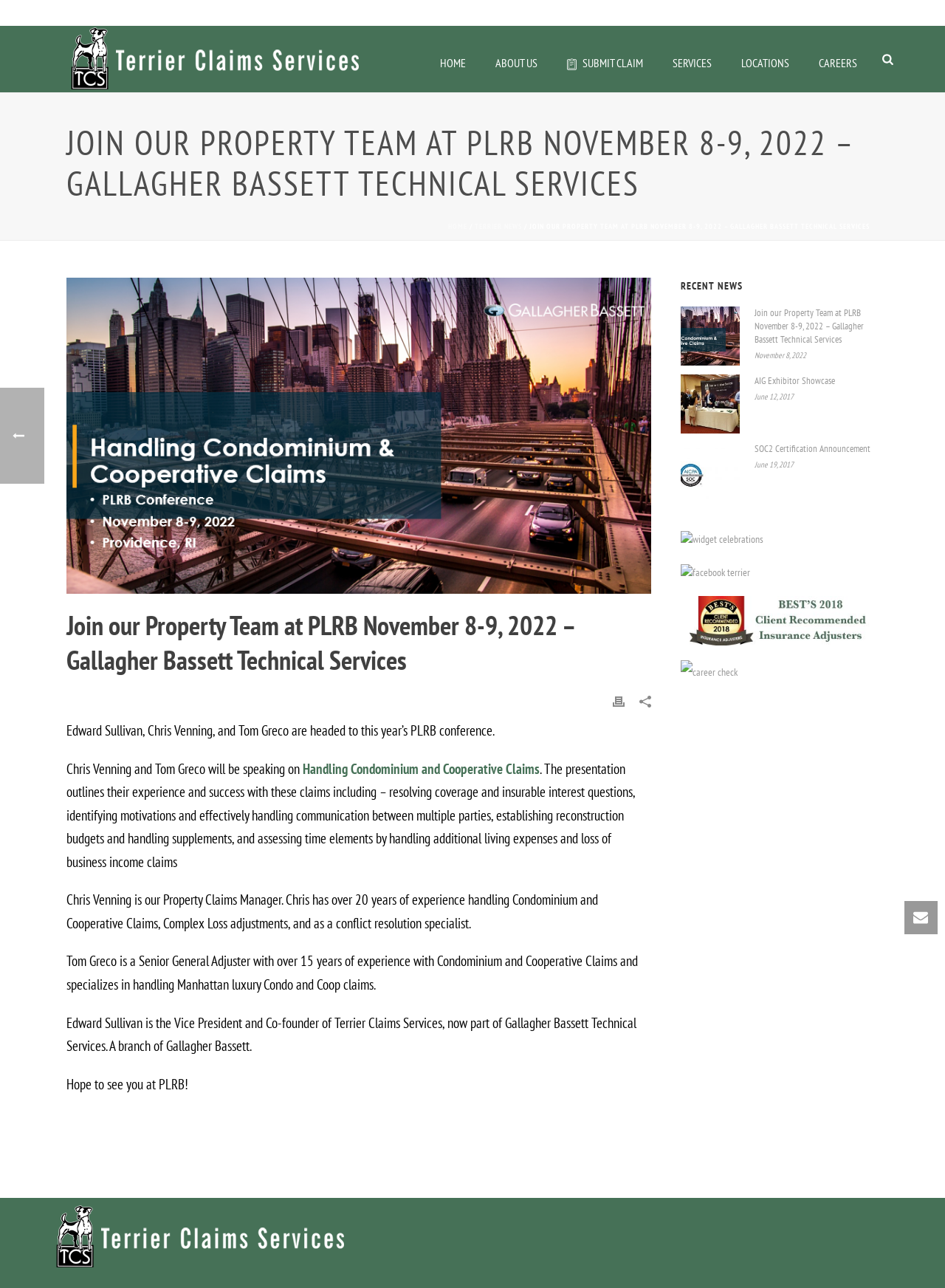Determine which piece of text is the heading of the webpage and provide it.

JOIN OUR PROPERTY TEAM AT PLRB NOVEMBER 8-9, 2022 – GALLAGHER BASSETT TECHNICAL SERVICES